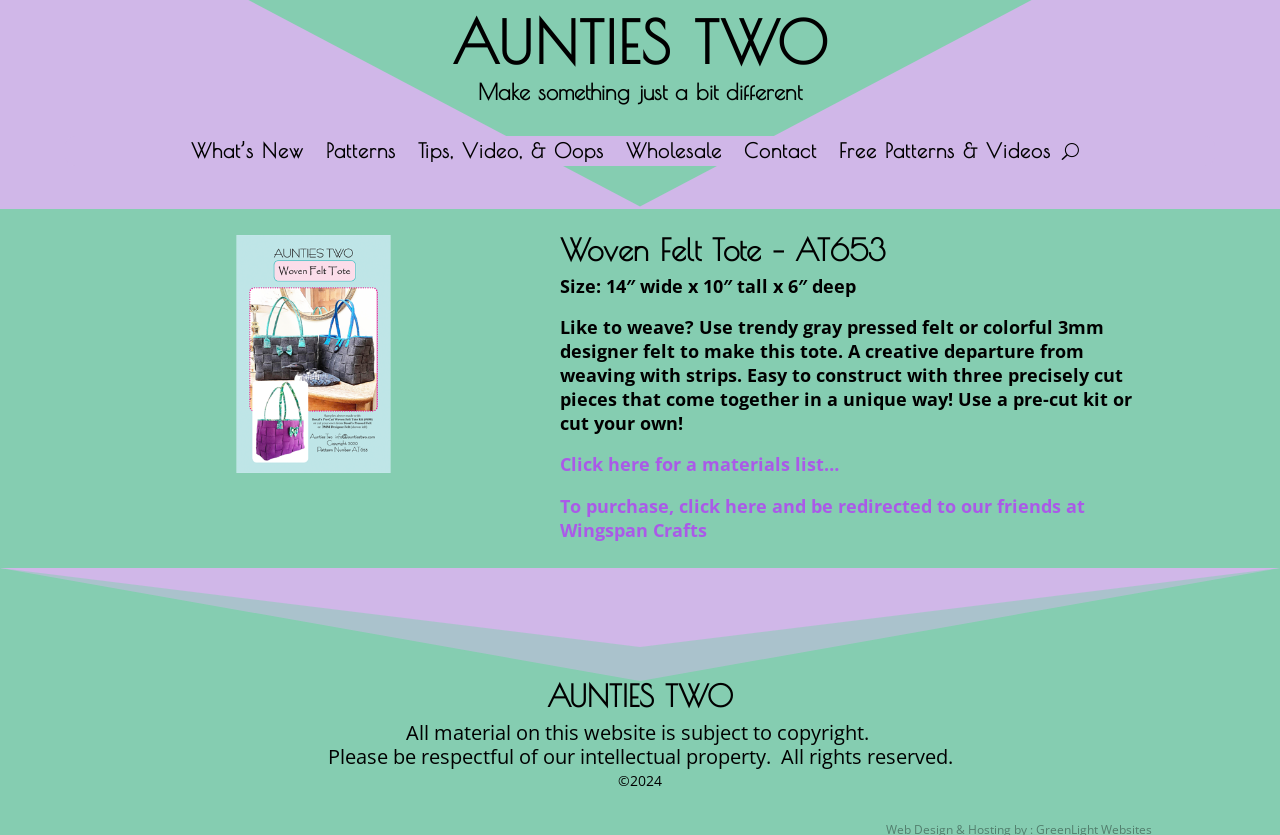Refer to the element description What’s New and identify the corresponding bounding box in the screenshot. Format the coordinates as (top-left x, top-left y, bottom-right x, bottom-right y) with values in the range of 0 to 1.

[0.149, 0.173, 0.237, 0.199]